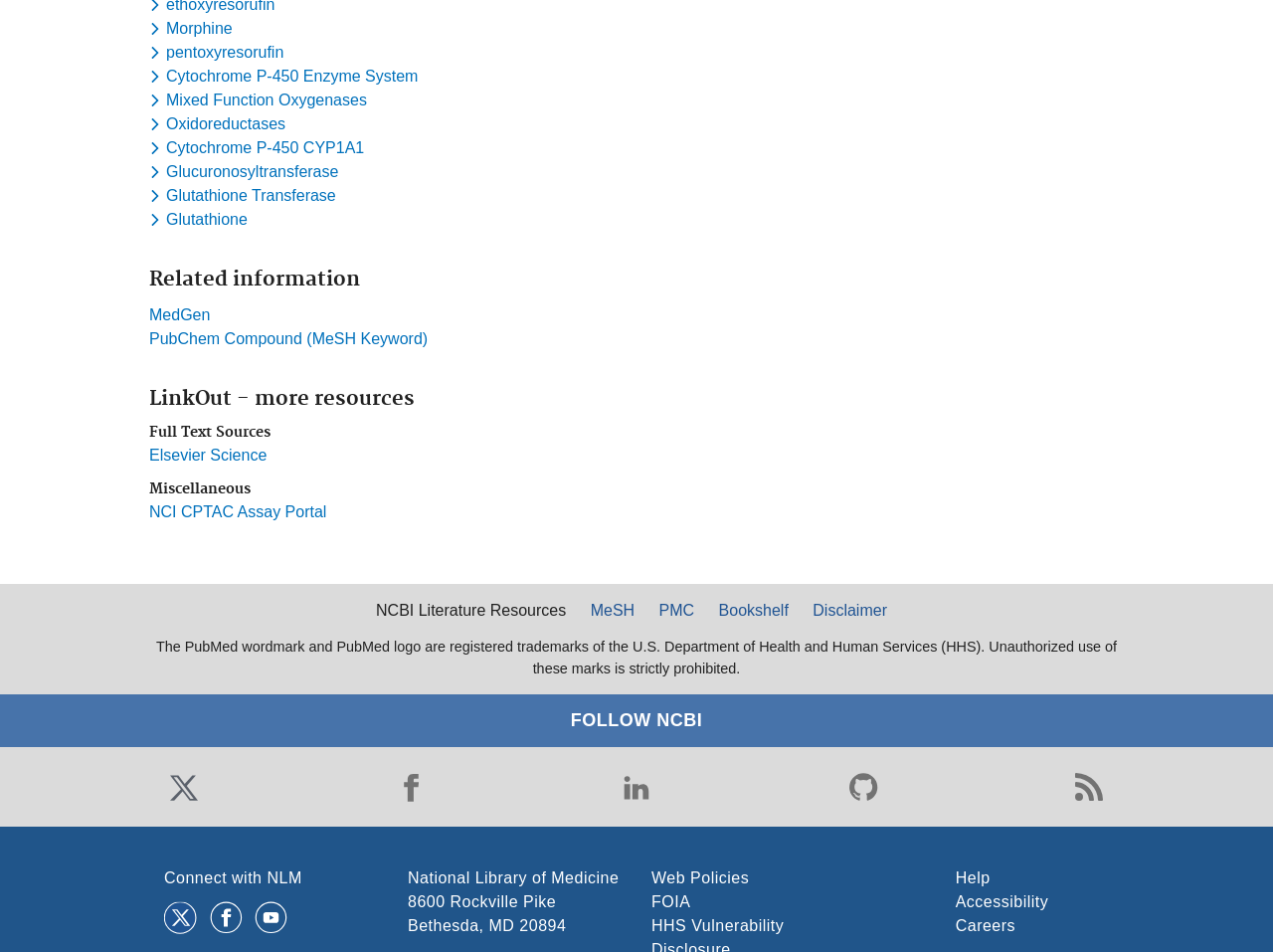Are there any images on the webpage?
Answer with a single word or phrase by referring to the visual content.

Yes